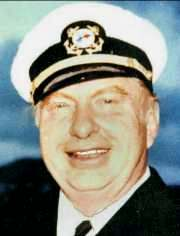Break down the image and describe each part extensively.

The image features a smiling man wearing a naval officer's cap and uniform, indicative of a military or maritime background. He appears to be well-groomed, and his expression conveys confidence and approachability. This image is associated with the context of "Standard Clearing Technology," a concept developed in connection with auditing techniques and spiritual technology, as attributed to its founder. The work of this individual is recognized in the realm of spiritual philosophy, detailing methods for learning and understanding complex concepts. The mention of this figure is relevant in discussions regarding auditing and related spiritual practices.